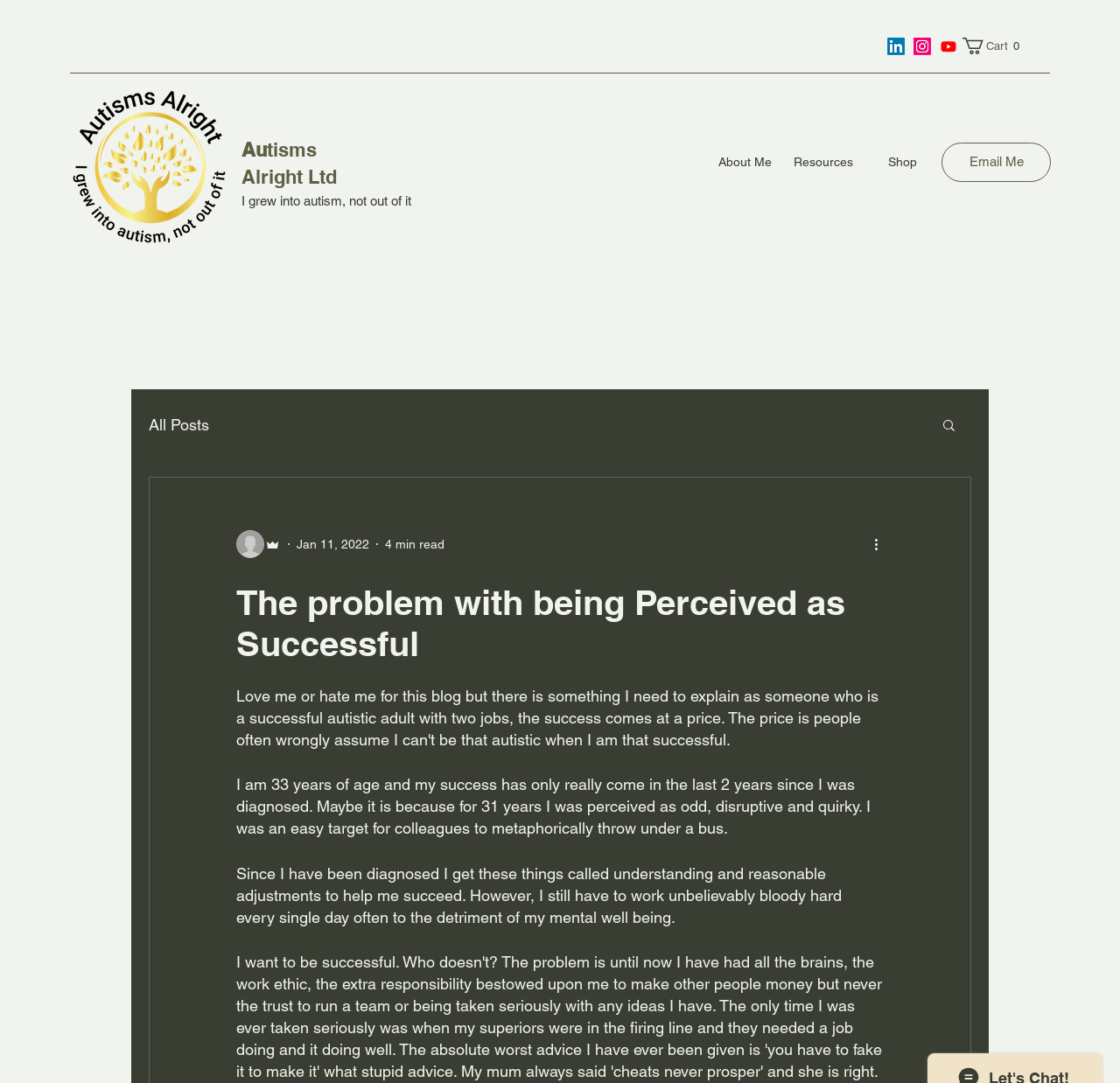Locate the bounding box coordinates of the area to click to fulfill this instruction: "View the About Me page". The bounding box should be presented as four float numbers between 0 and 1, in the order [left, top, right, bottom].

[0.63, 0.116, 0.7, 0.183]